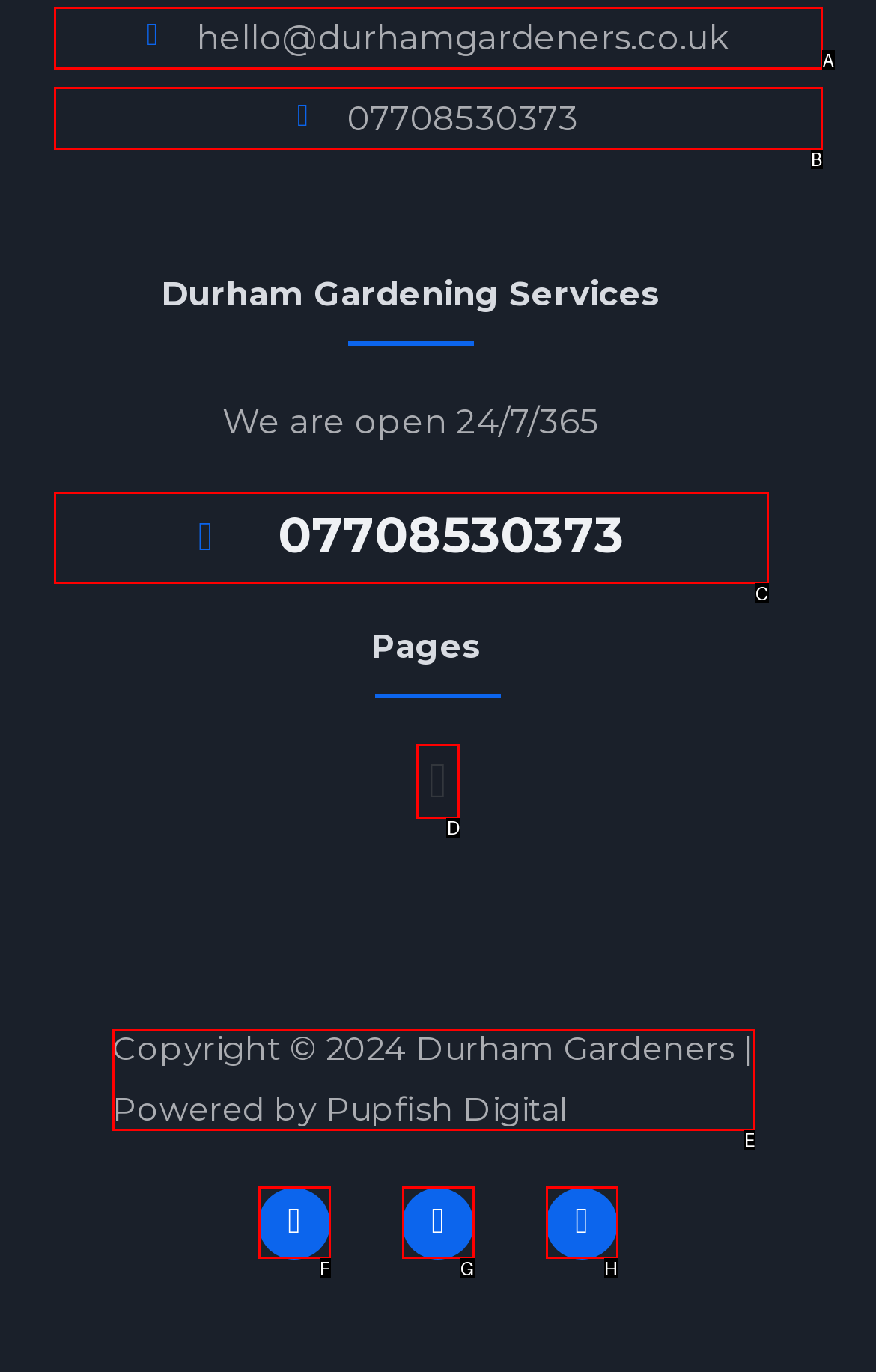Given the description: Twitter, identify the matching option. Answer with the corresponding letter.

G